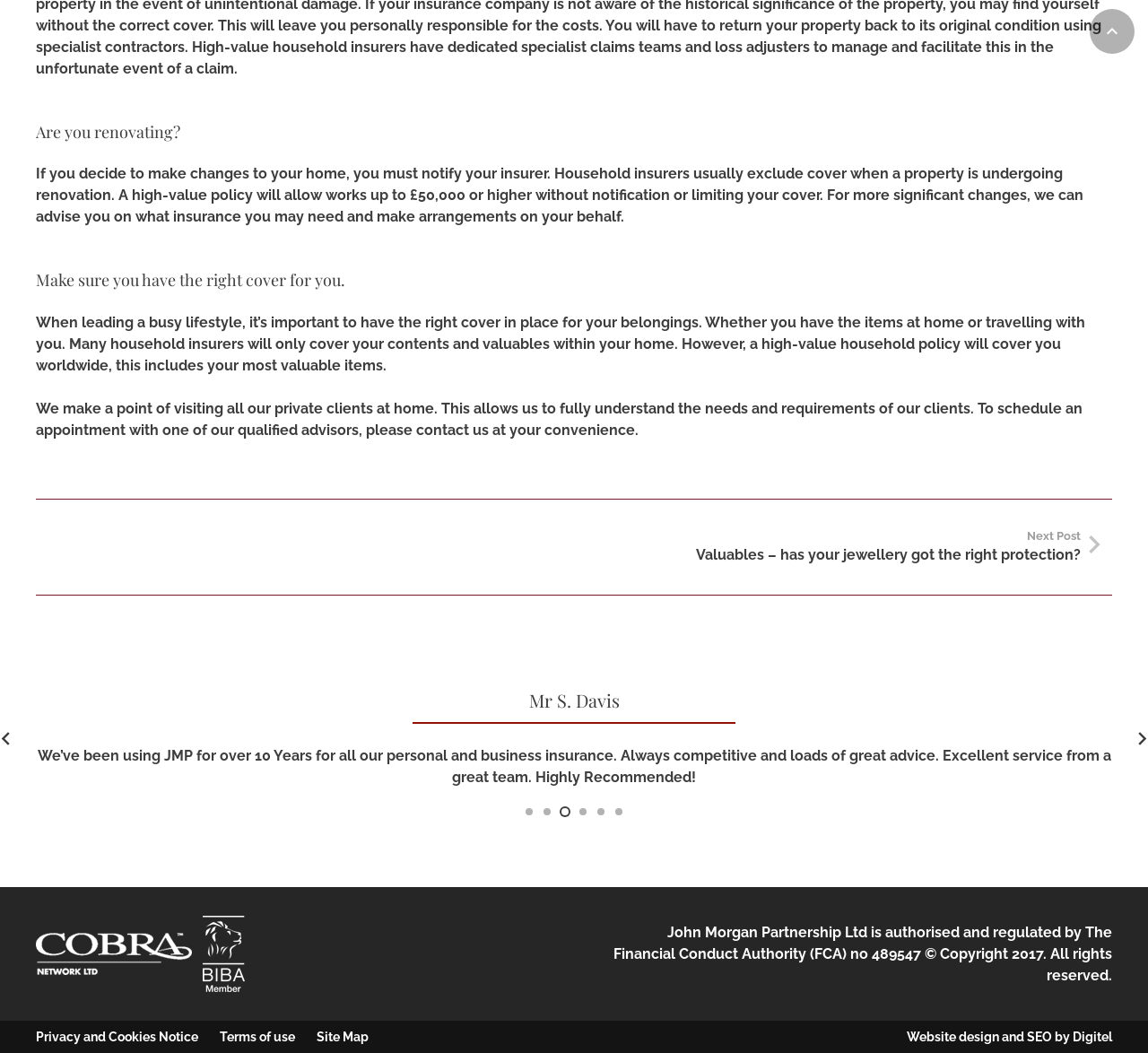What is the name of the organization that regulates John Morgan Partnership Ltd?
Using the image as a reference, answer the question with a short word or phrase.

The Financial Conduct Authority